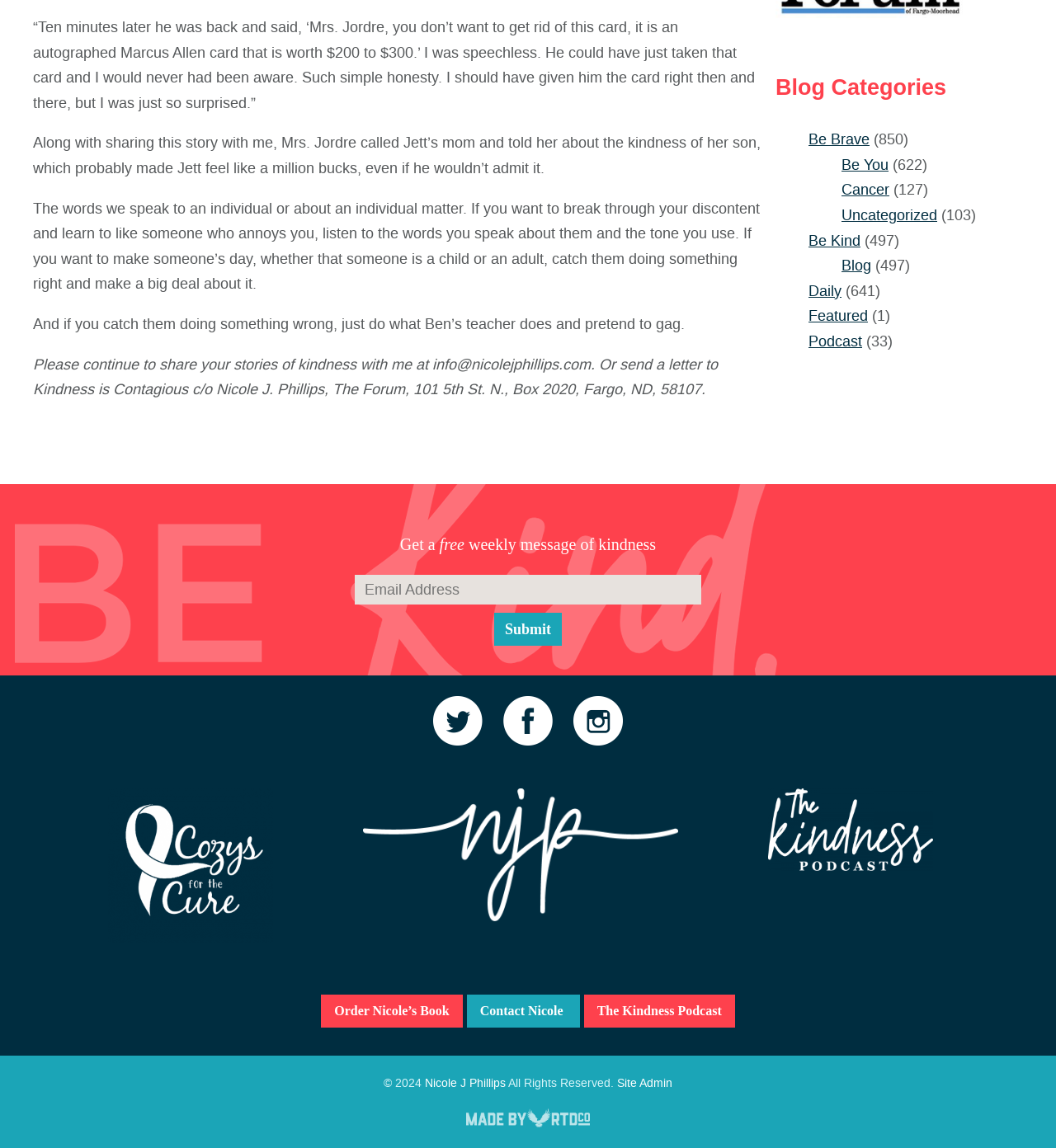Refer to the screenshot and give an in-depth answer to this question: What is the category with the most posts?

I found the answer by looking at the links under 'Blog Categories' and their corresponding numbers, which suggests that 'Be Kind' has the most posts with 497.